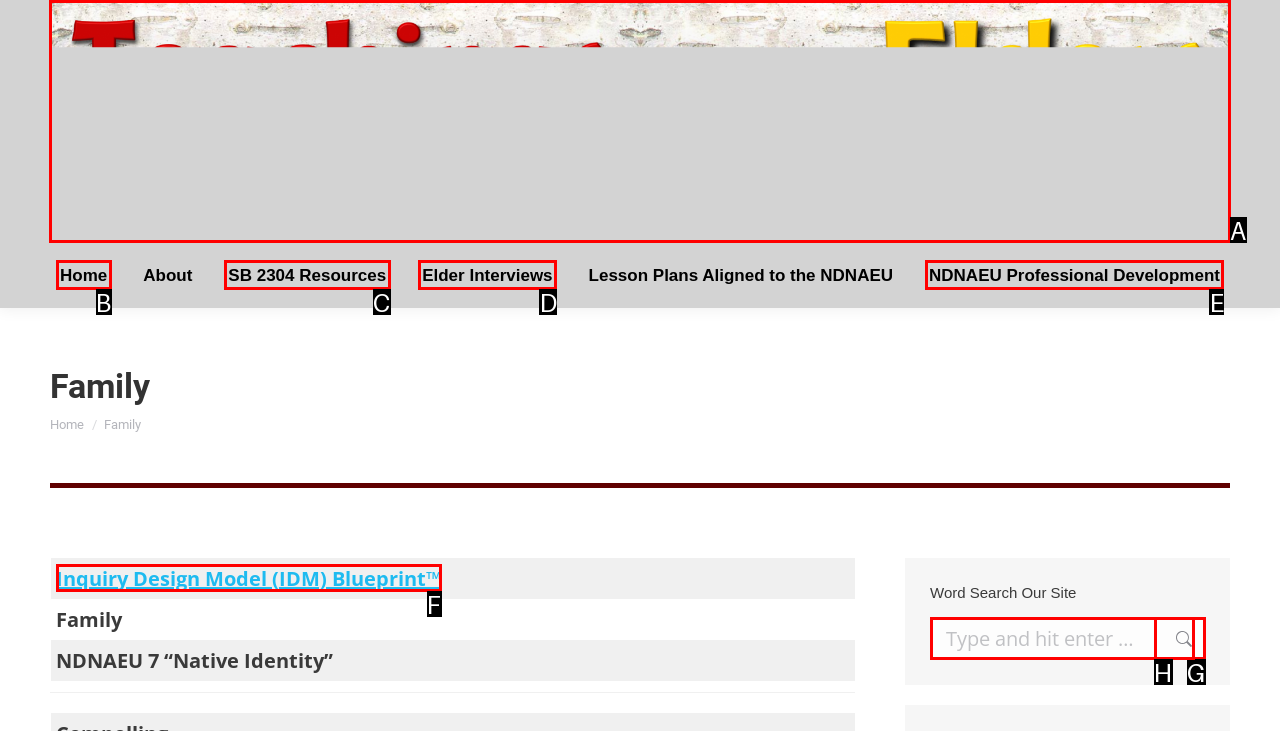Which HTML element should be clicked to perform the following task: Click on the 'Teachings of Our Elders' link
Reply with the letter of the appropriate option.

A